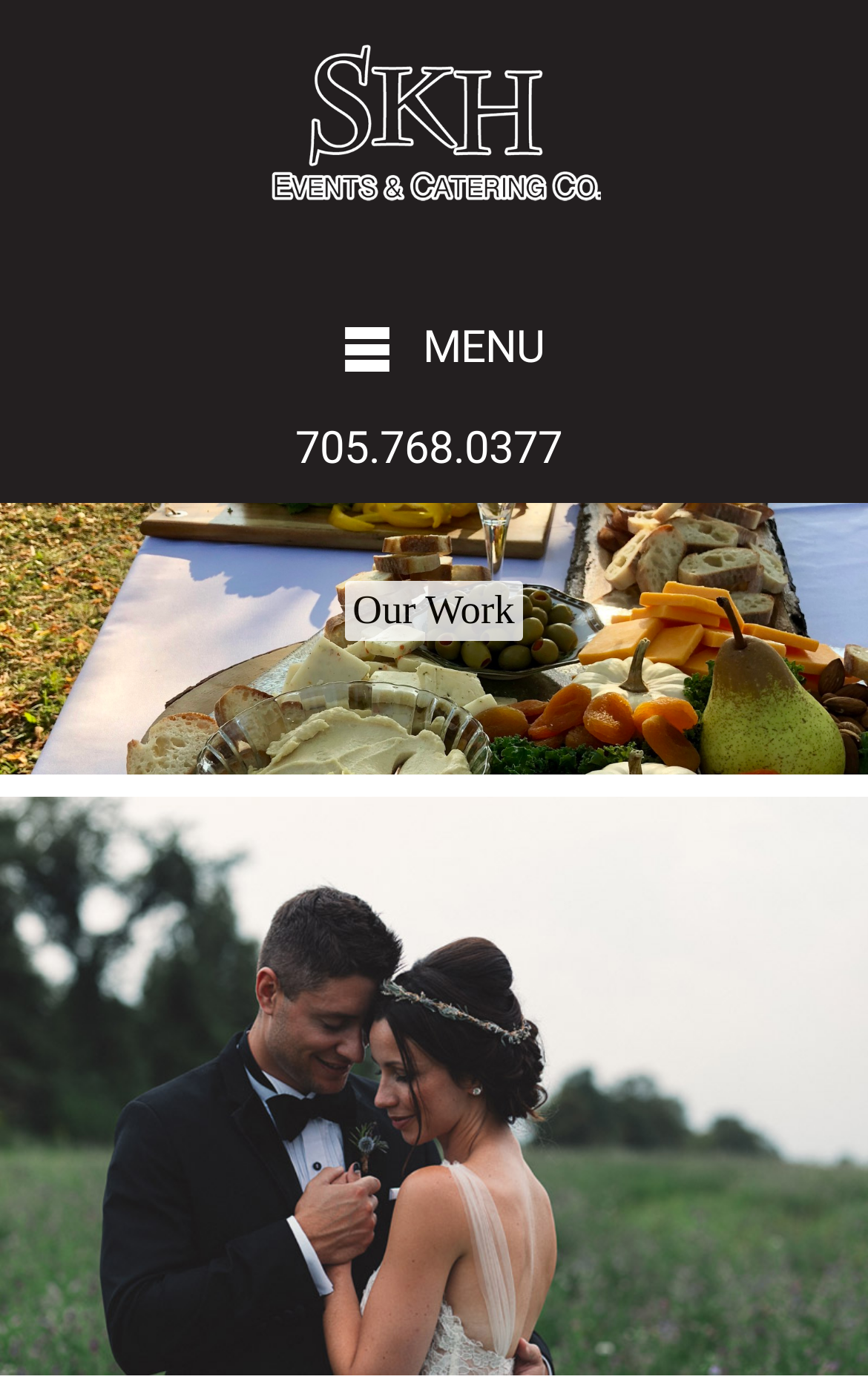What is the name of the event or couple on the webpage?
Look at the image and answer the question with a single word or phrase.

Ashley & Joseph